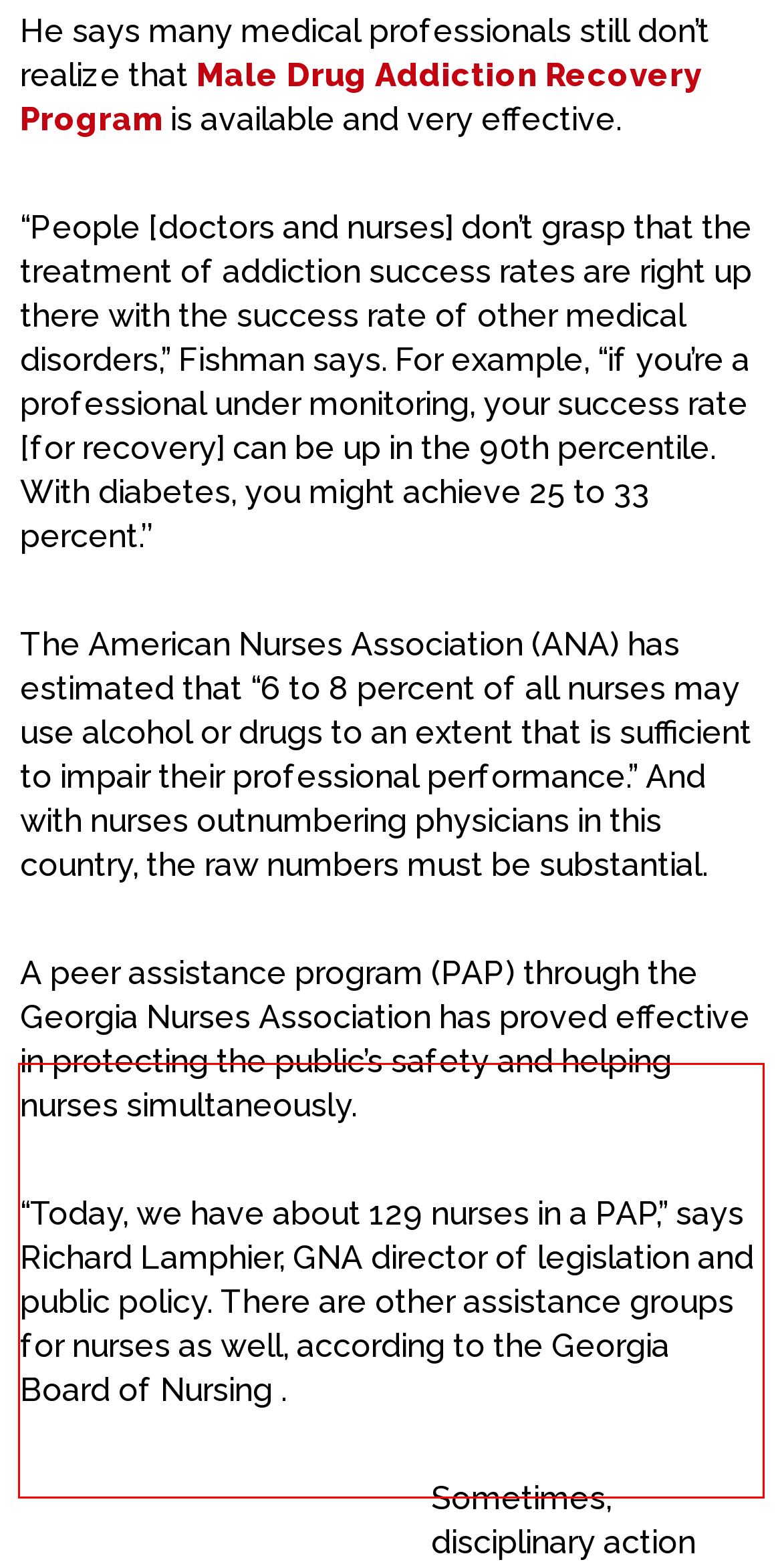Using the provided webpage screenshot, identify and read the text within the red rectangle bounding box.

“People [doctors and nurses] don’t grasp that the treatment of addiction success rates are right up there with the success rate of other medical disorders,” Fishman says. For example, “if you’re a professional under monitoring, your success rate [for recovery] can be up in the 90th percentile. With diabetes, you might achieve 25 to 33 percent.’’